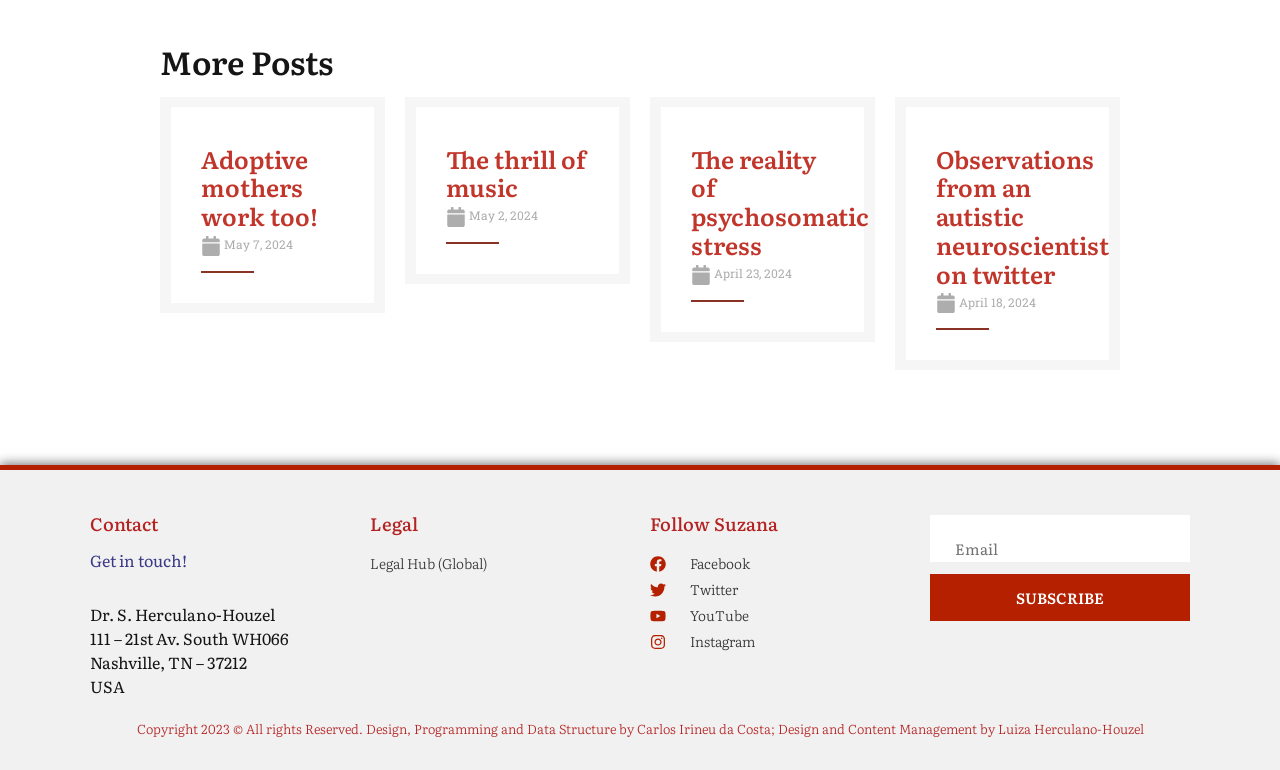Can you pinpoint the bounding box coordinates for the clickable element required for this instruction: "Read Valerie’s reflections"? The coordinates should be four float numbers between 0 and 1, i.e., [left, top, right, bottom].

None